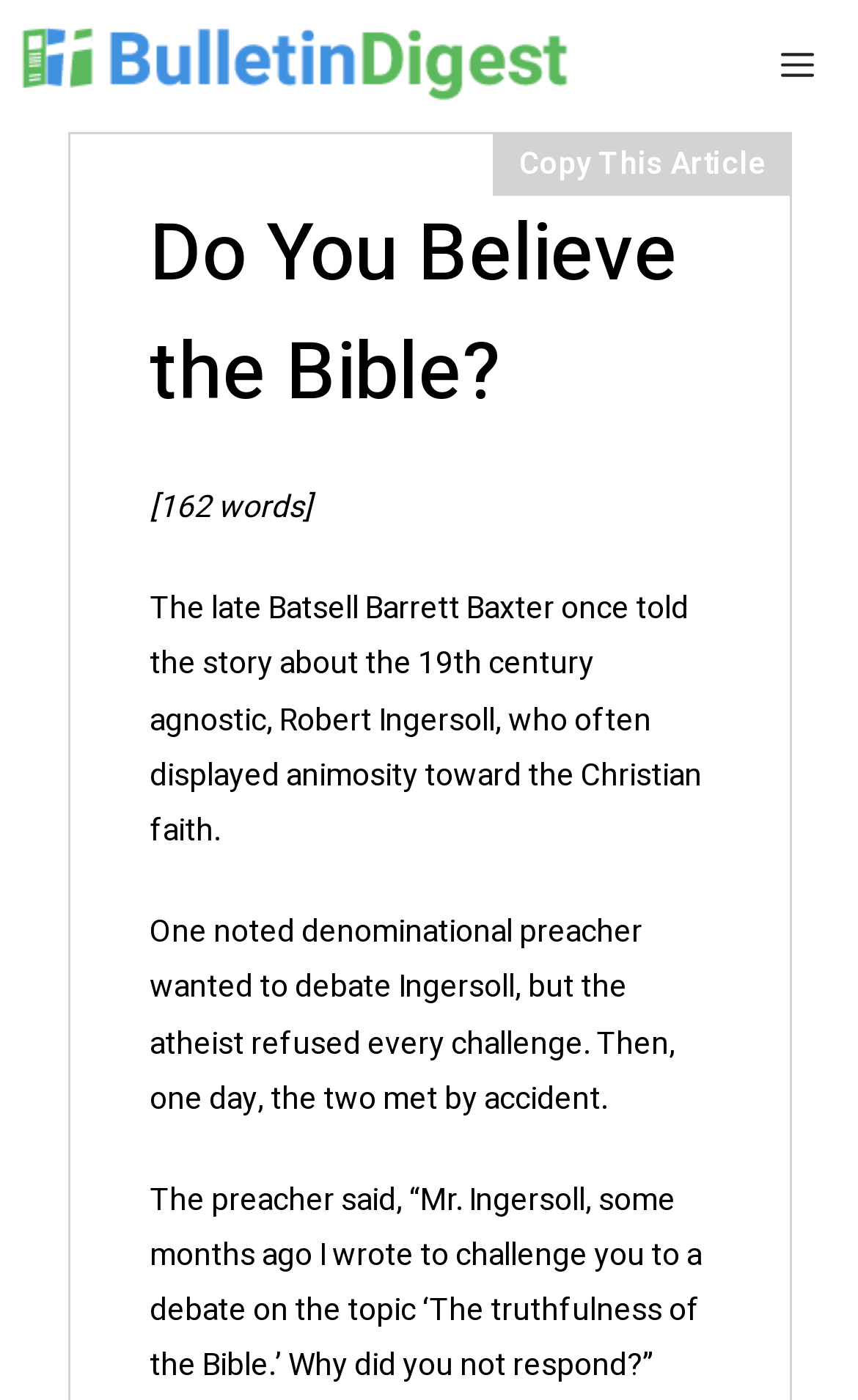What is the topic of the debate that the preacher wanted to challenge Ingersoll to?
Provide a detailed and extensive answer to the question.

According to the article, the preacher wanted to debate Ingersoll on the topic 'The truthfulness of the Bible', but Ingersoll refused every challenge.